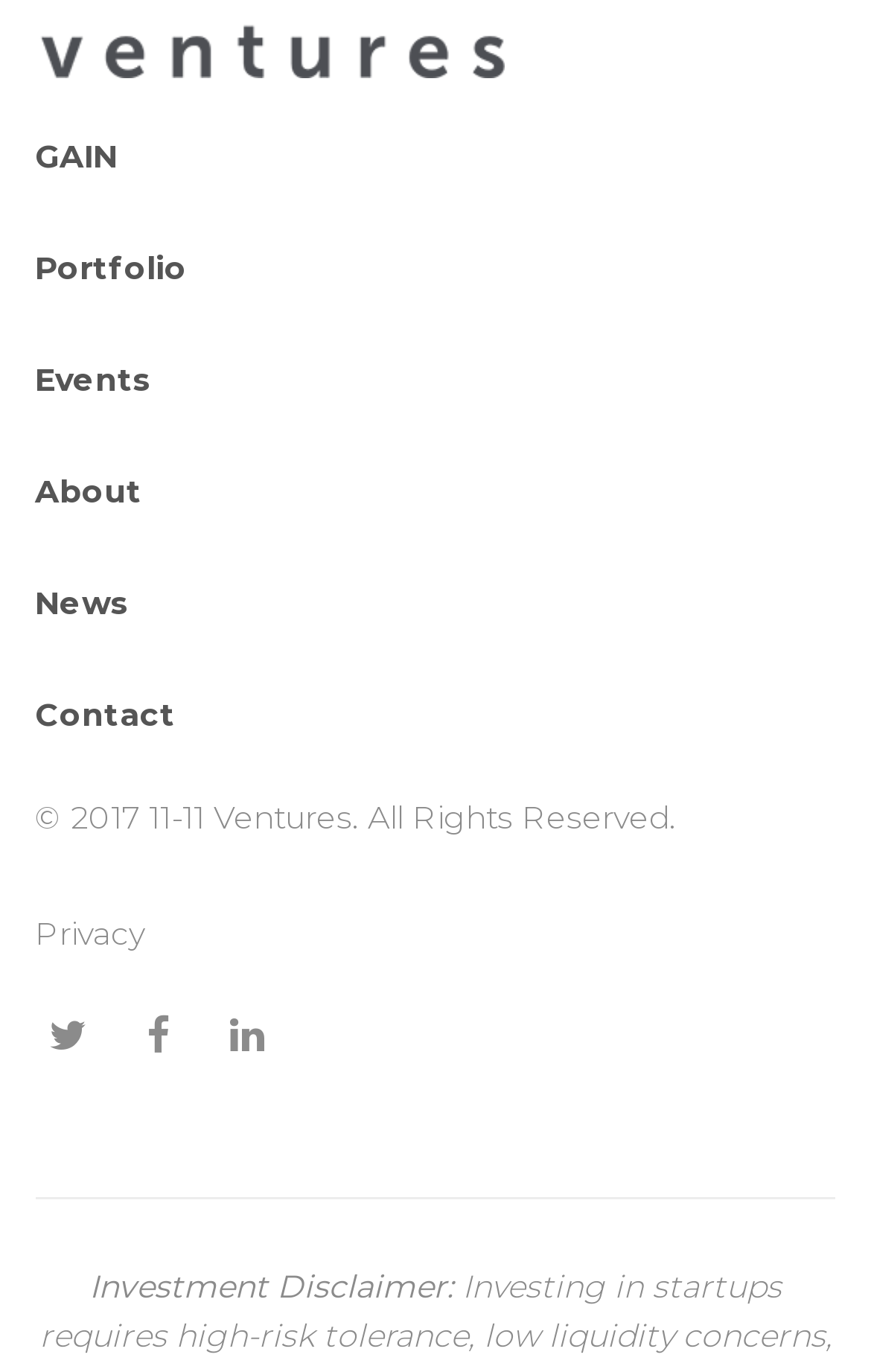Use a single word or phrase to answer the question:
What is the copyright year?

2017